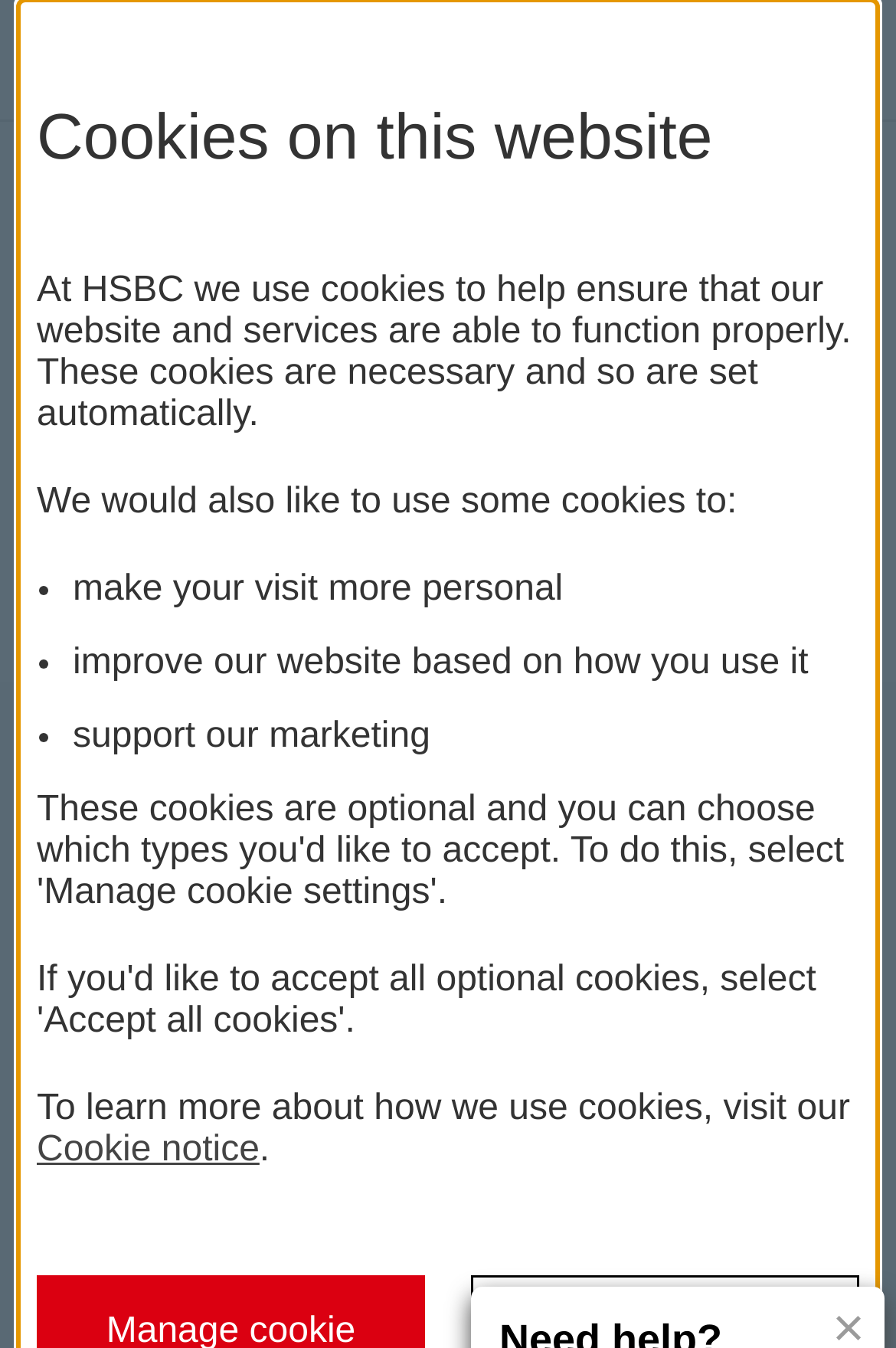Provide a thorough description of the webpage you see.

The webpage is about HSBC UK's savings accounts, with a focus on providing various options to suit different needs. At the top left corner, there is a button to open a menu, followed by a link to HSBC UK. On the top right corner, there is a button to log on.

Below the top navigation, there is a prominent section that appears to be a cookie notice. This section has a heading "Cookies on this website" and explains how HSBC uses cookies on their website. The text describes the necessary cookies and optional cookies that can be used to personalize the visit, improve the website, and support marketing. There are three bullet points listing the optional uses of cookies.

On the right side of the cookie notice section, there is a link to "Fixed Rate Cash ISA" which is partially hidden. This link is positioned below the top navigation and above the main content area.

The overall layout of the webpage is organized, with clear headings and concise text. The cookie notice section is prominent, indicating the importance of cookie usage on the website.